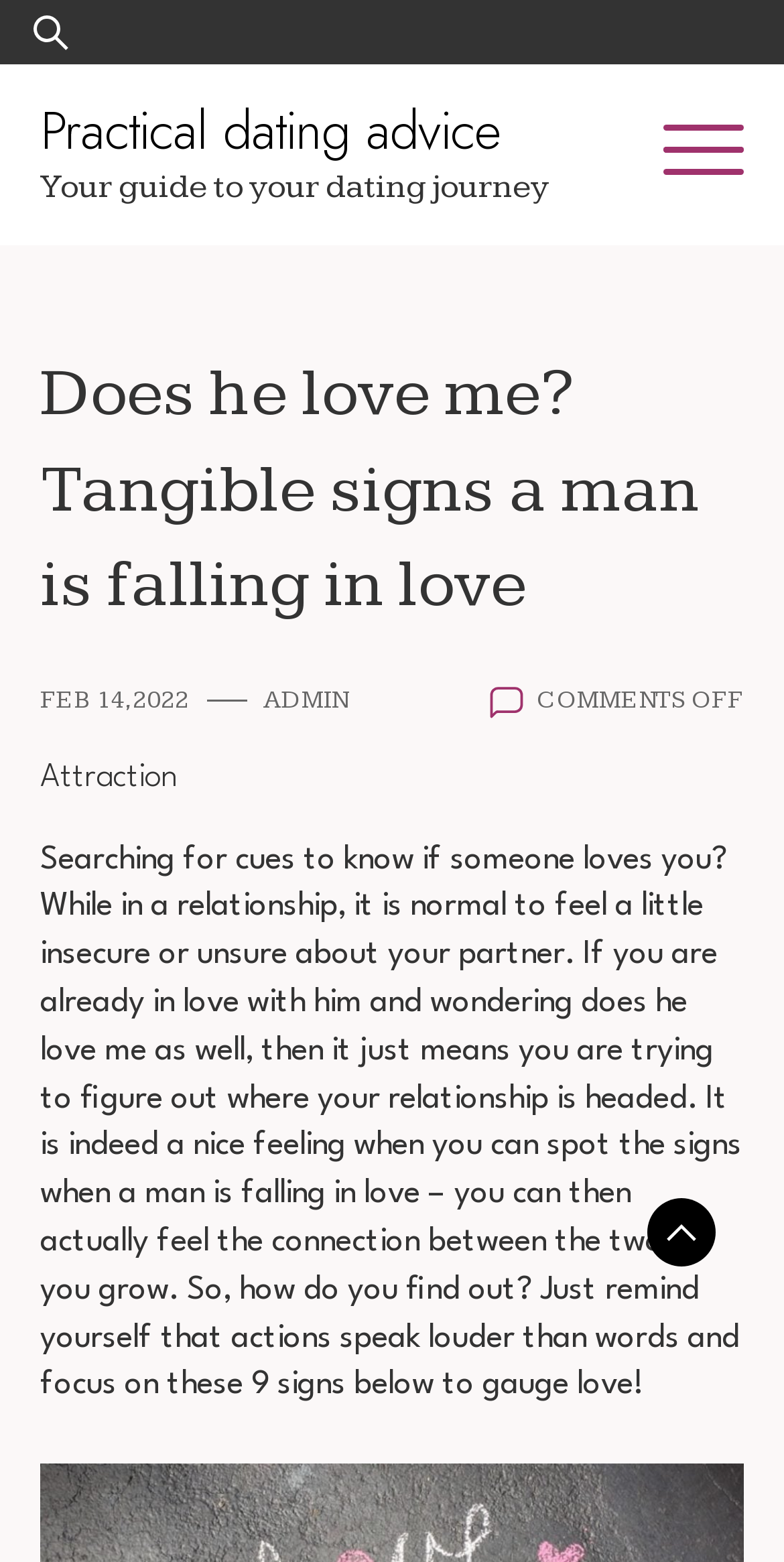Highlight the bounding box of the UI element that corresponds to this description: "Attraction".

[0.051, 0.484, 0.226, 0.514]